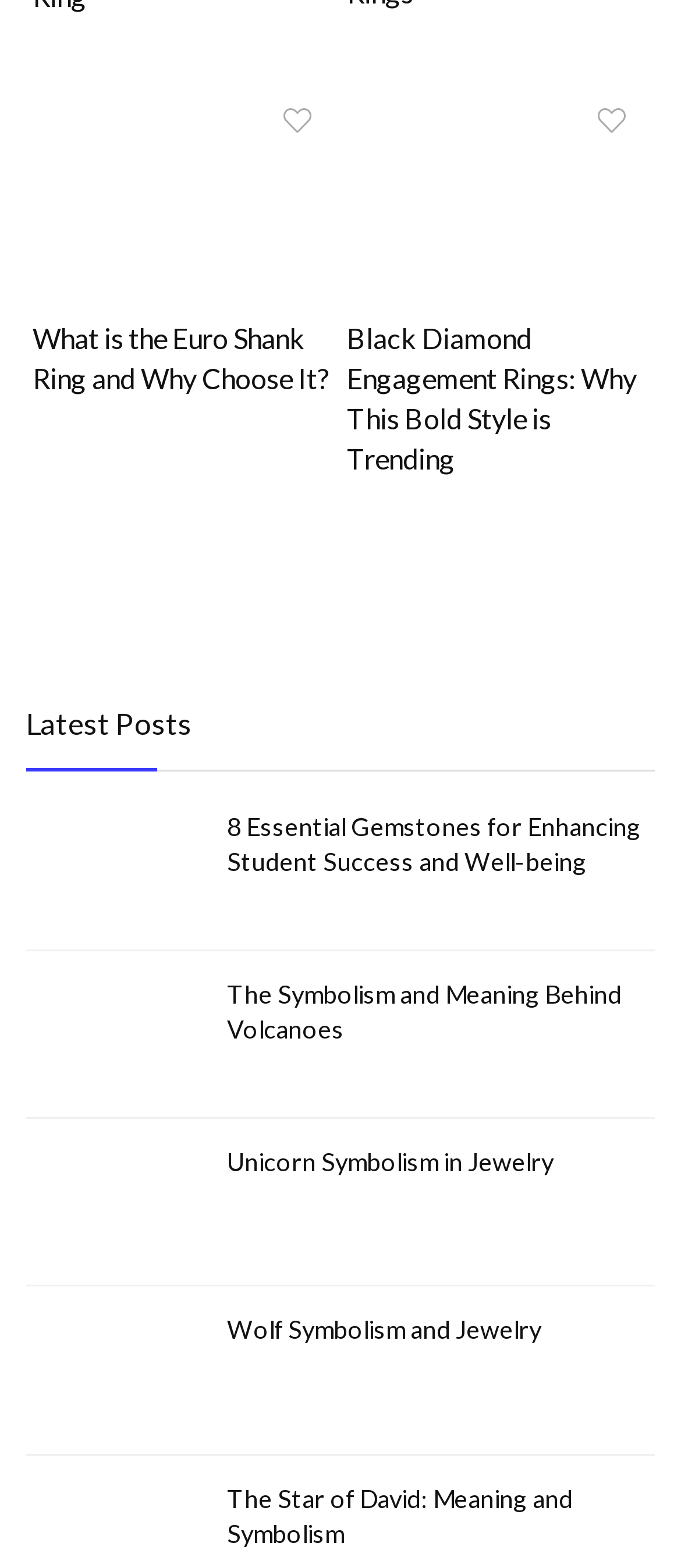Please specify the bounding box coordinates of the clickable section necessary to execute the following command: "Discover the meaning of the Star of David".

[0.038, 0.945, 0.295, 0.965]